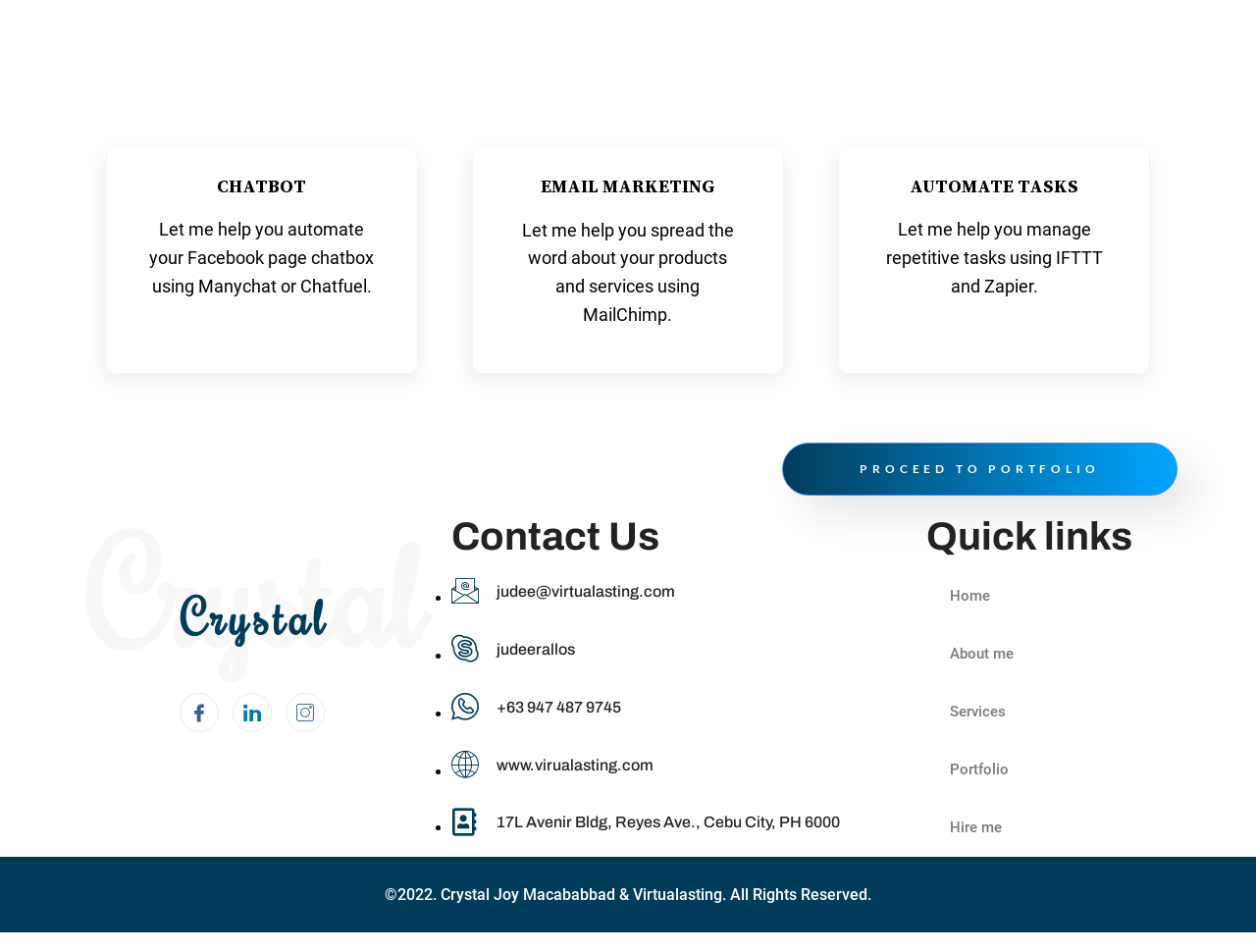Determine the bounding box for the UI element as described: "+63 947 487 9745". The coordinates should be represented as four float numbers between 0 and 1, formatted as [left, top, right, bottom].

[0.359, 0.728, 0.495, 0.757]